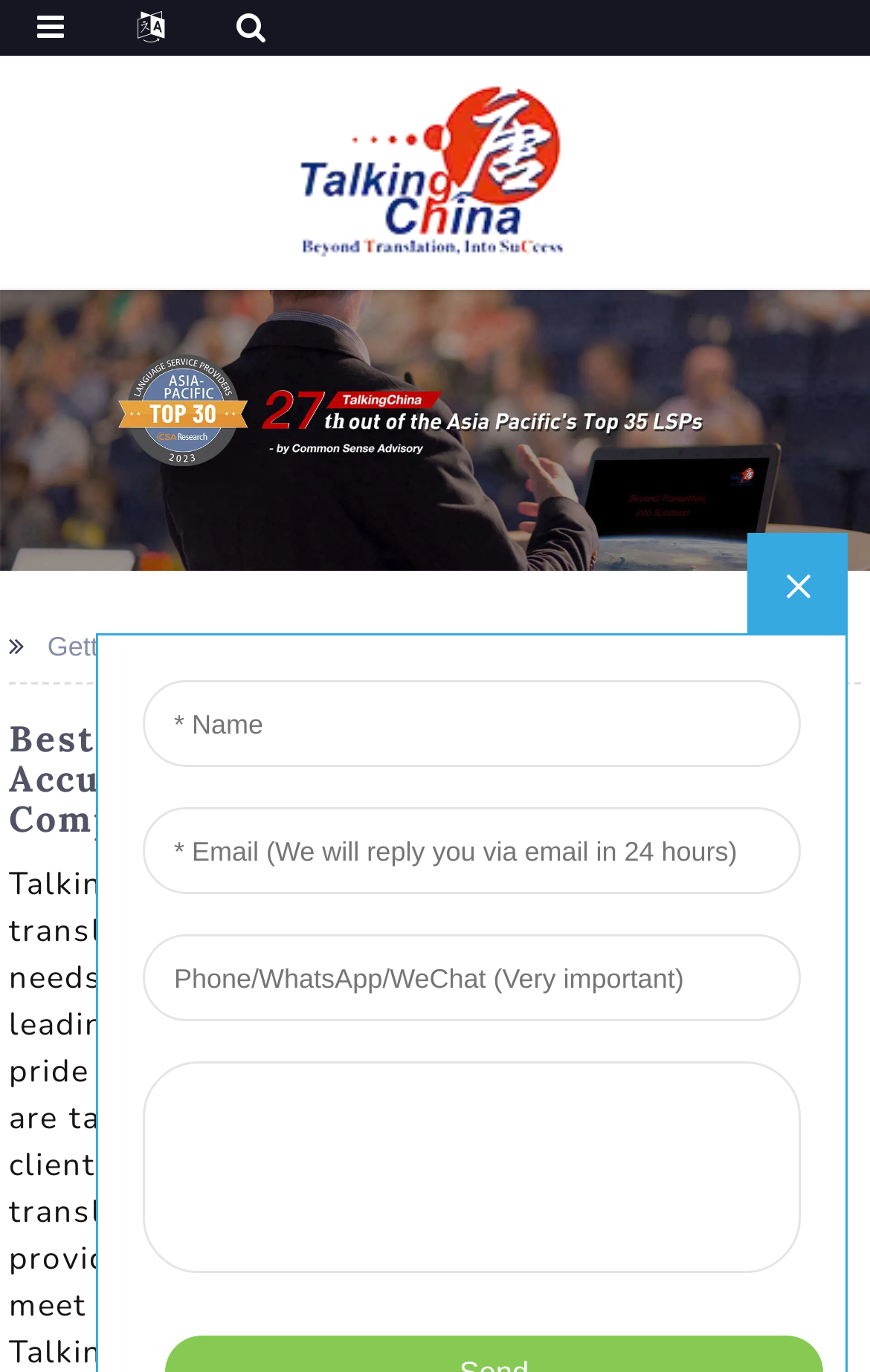Predict the bounding box for the UI component with the following description: "alt="talking"".

[0.324, 0.11, 0.676, 0.136]